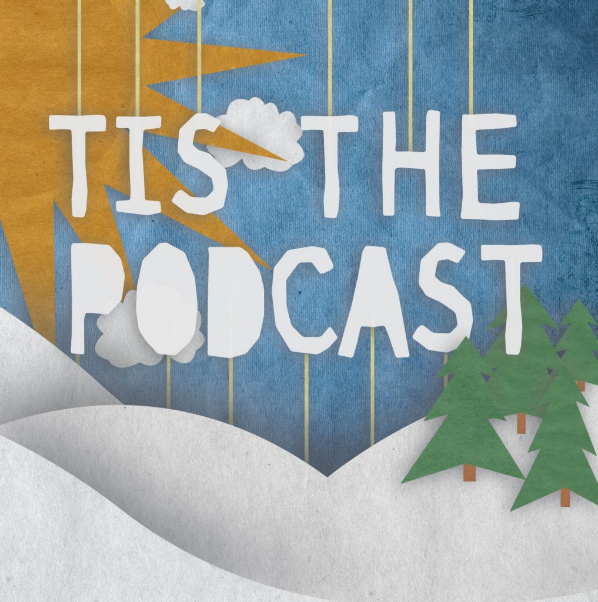Answer the question using only a single word or phrase: 
What type of trees are stylized in the image?

Evergreen trees